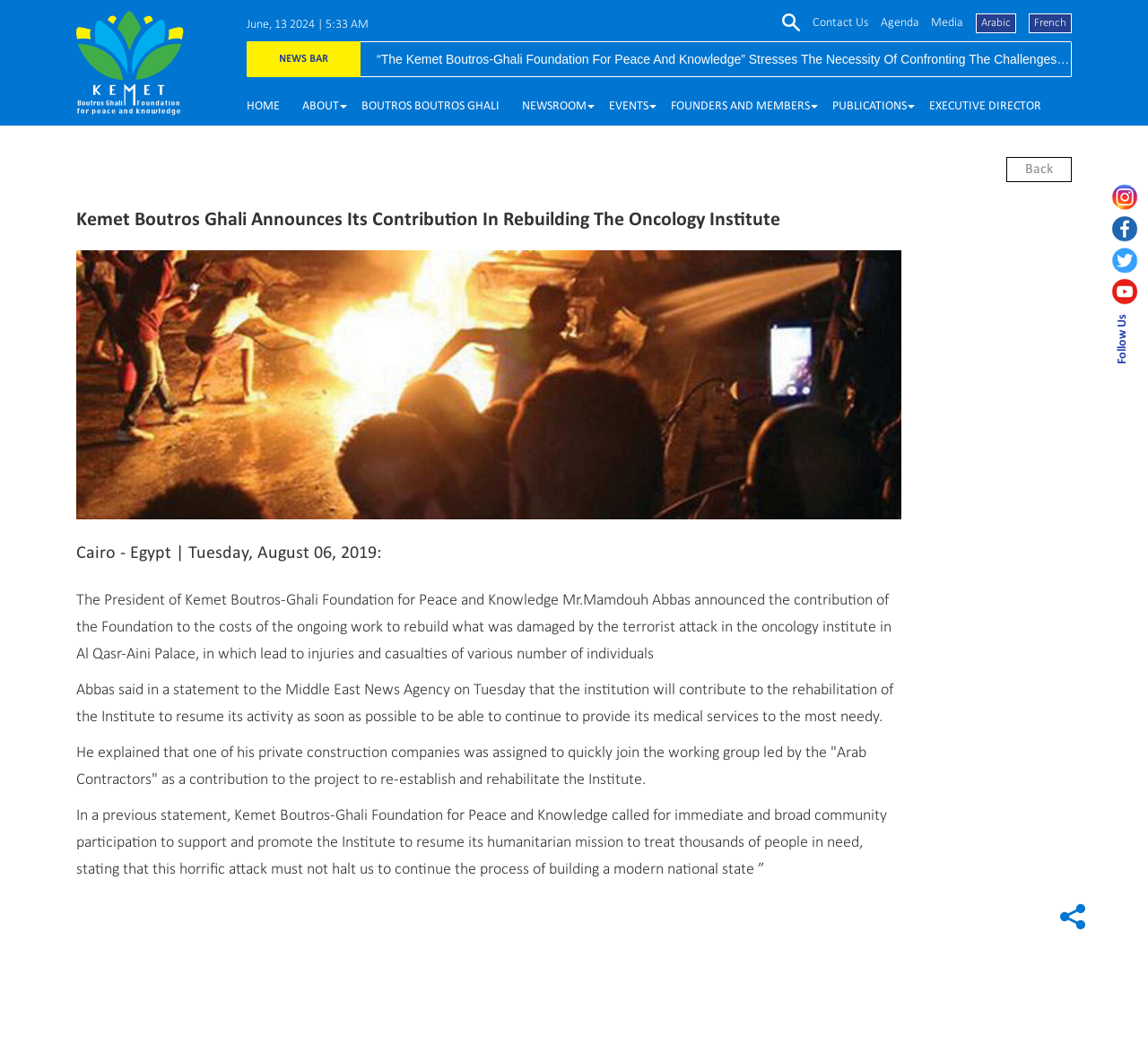Elaborate on the different components and information displayed on the webpage.

The webpage is about the Kemet Boutros-Ghali Foundation for Peace and Knowledge, with a focus on its contribution to rebuilding the oncology institute. At the top left, there is a Kemet logo, accompanied by a date and time "June, 13 2024 | 5:33 AM". To the right of the logo, there are several links, including "Contact Us", "Media", "Arabic", and "French". 

Below the top section, there is a news bar with a prominent link to an article titled "“The Kemet Boutros-Ghali Foundation For Peace And Knowledge” Stresses The Necessity Of Confronting The Challenges In Africa And Moving On The Path Of Progress And Prosperity.". 

On the left side, there is a menu with several buttons, including "HOME", "ABOUT", "NEWSROOM", "EVENTS", "FOUNDERS AND MEMBERS", and "PUBLICATIONS". Each button has a dropdown menu. 

The main content of the page is an article about the foundation's contribution to rebuilding the oncology institute. The article is divided into four paragraphs, with the first paragraph announcing the foundation's contribution. The subsequent paragraphs provide more details about the foundation's efforts to support the institute. 

At the bottom right, there are social media links to Instagram, Facebook, Twitter, and YouTube, accompanied by their respective icons. Above the social media links, there is a "Follow Us" text.